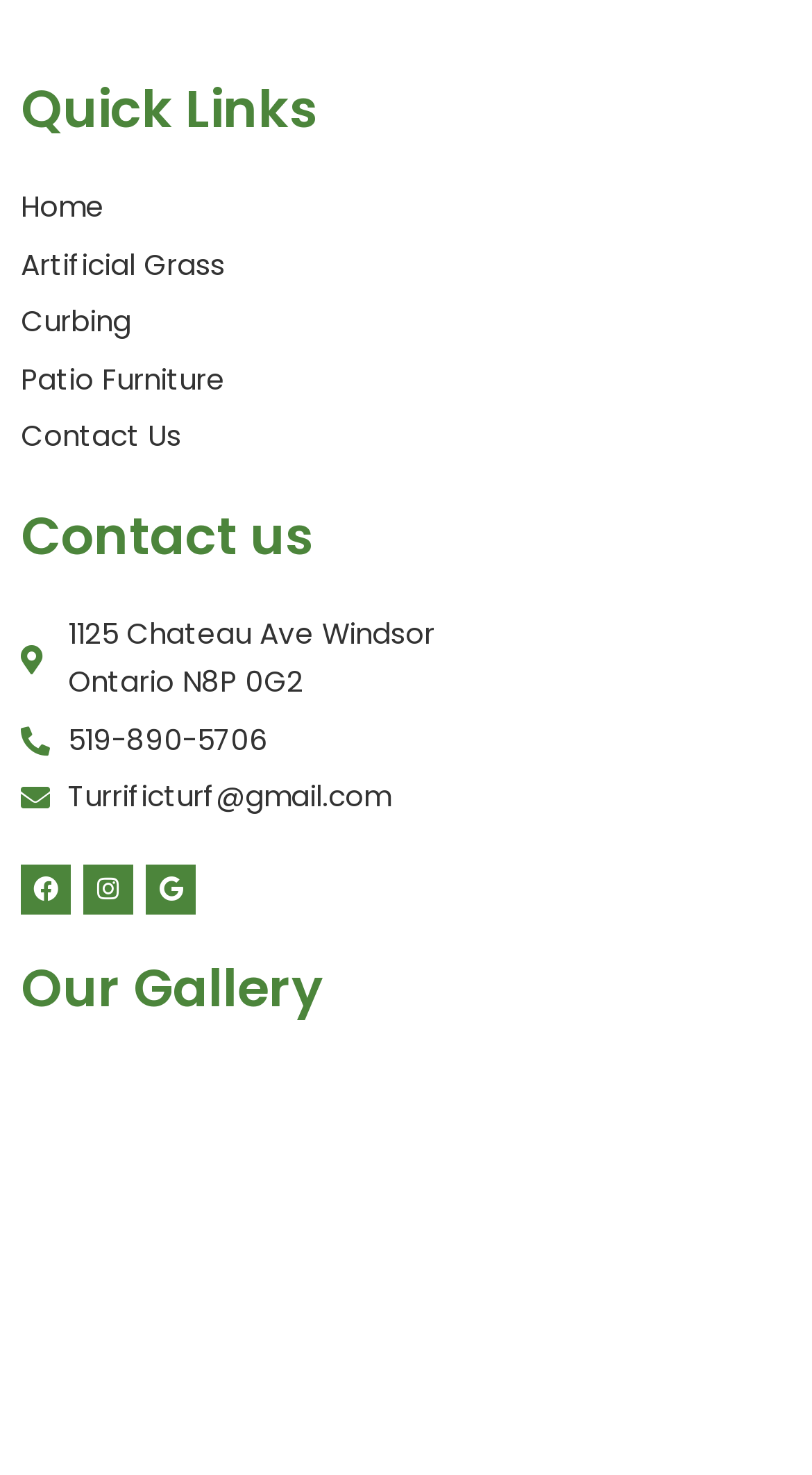Please locate the bounding box coordinates of the element that needs to be clicked to achieve the following instruction: "View the 'Our Gallery'". The coordinates should be four float numbers between 0 and 1, i.e., [left, top, right, bottom].

[0.026, 0.648, 0.974, 0.694]